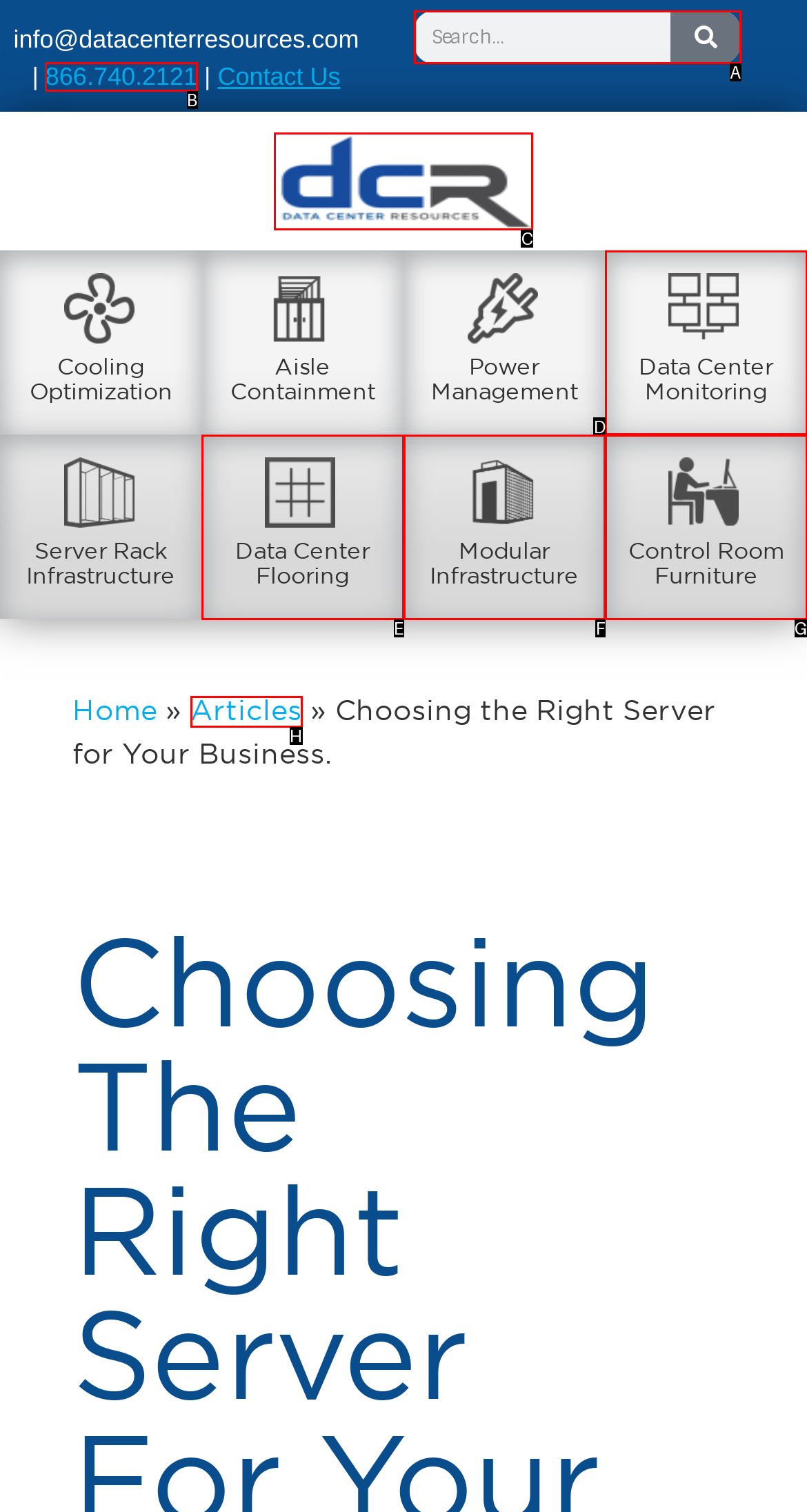Please indicate which option's letter corresponds to the task: search for something by examining the highlighted elements in the screenshot.

A